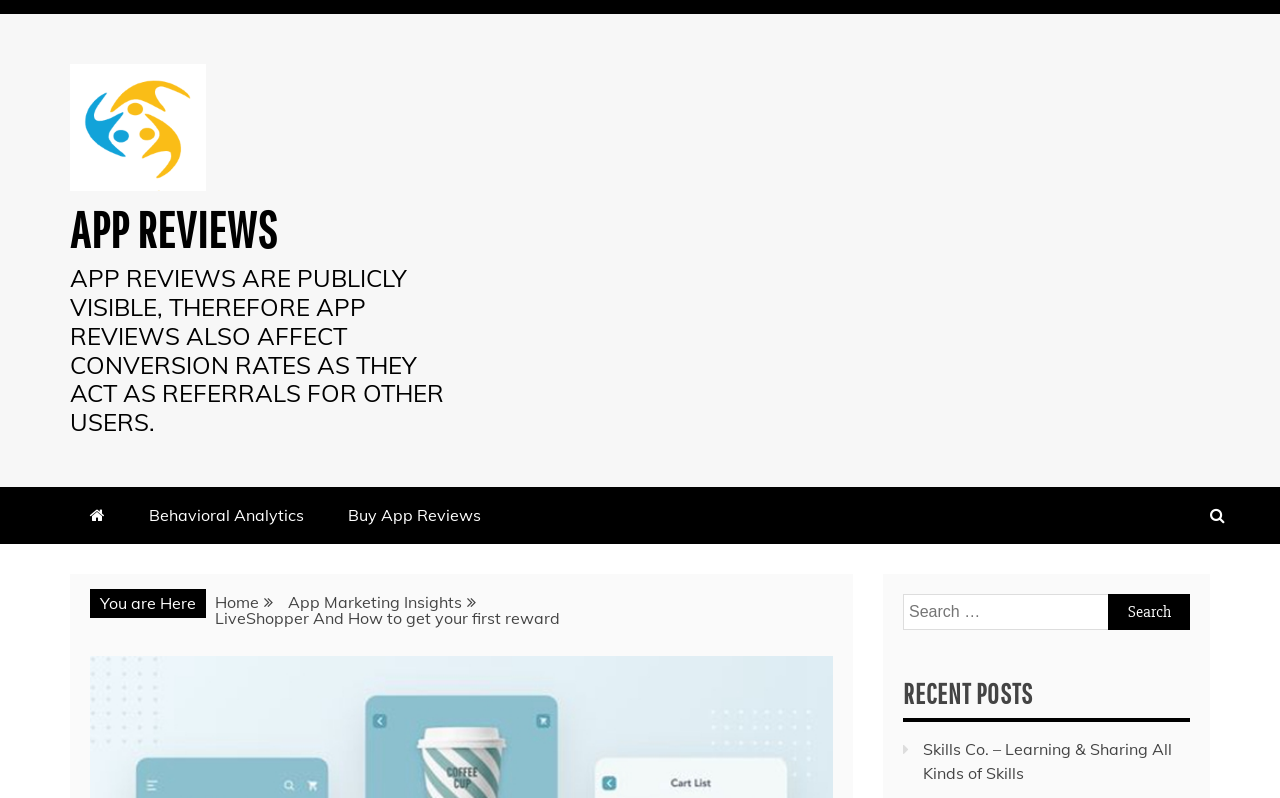Using the provided element description: "parent_node: Search for: value="Search"", identify the bounding box coordinates. The coordinates should be four floats between 0 and 1 in the order [left, top, right, bottom].

[0.866, 0.745, 0.93, 0.79]